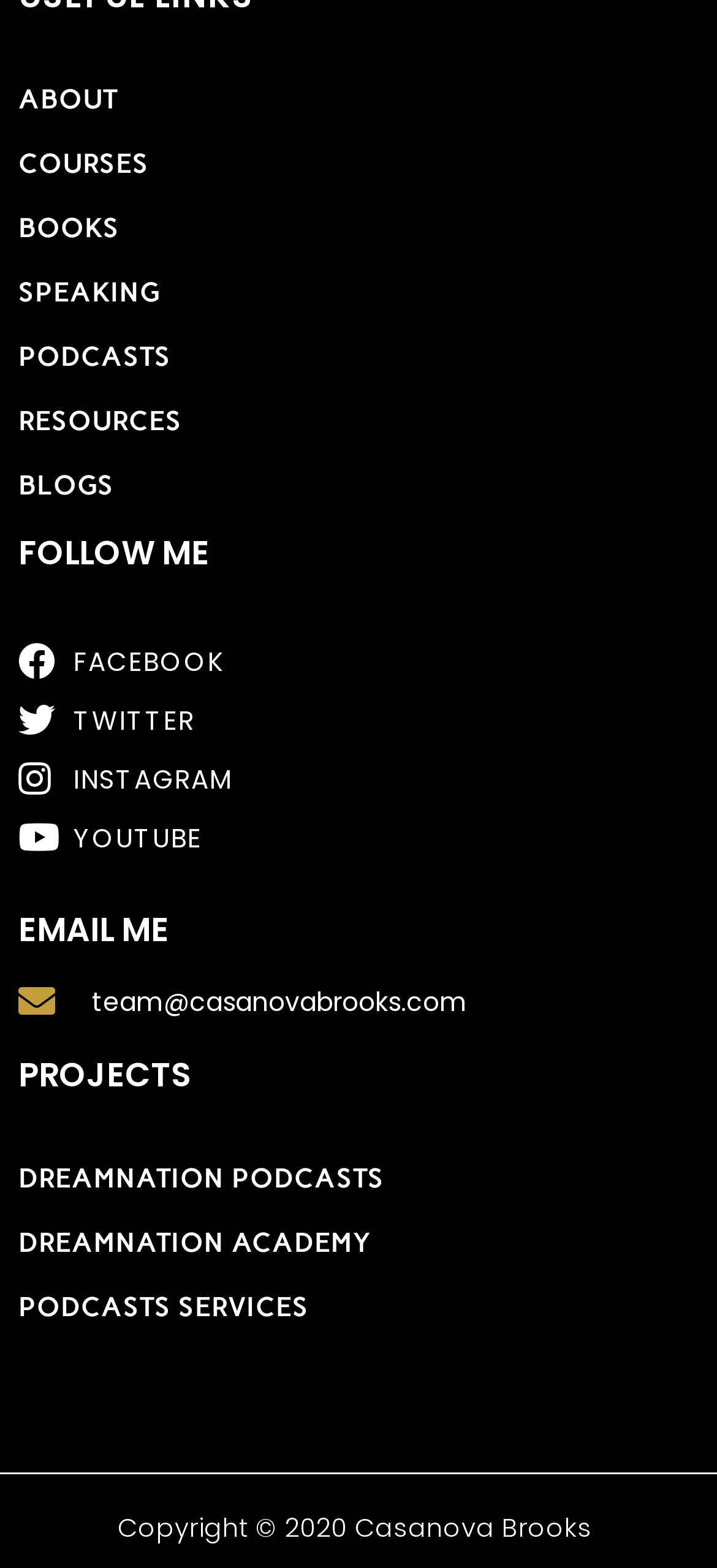Please indicate the bounding box coordinates for the clickable area to complete the following task: "check out BOOKS". The coordinates should be specified as four float numbers between 0 and 1, i.e., [left, top, right, bottom].

[0.026, 0.136, 0.167, 0.156]